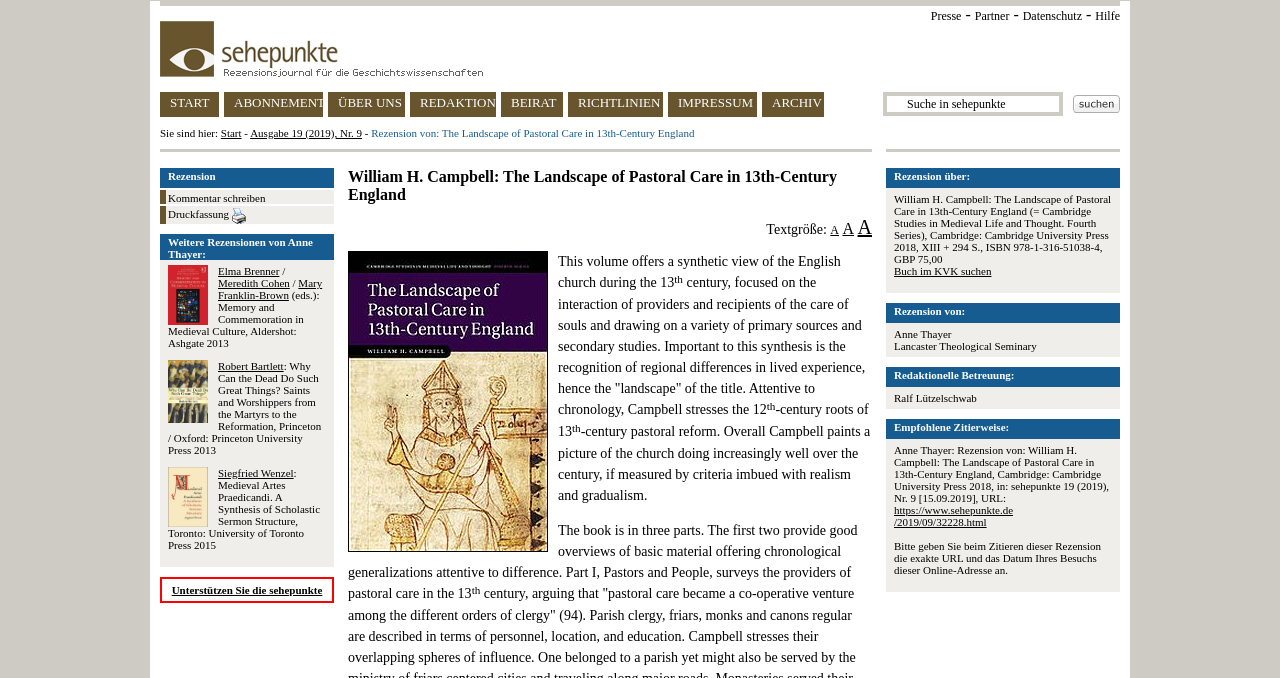Locate the bounding box coordinates of the element that should be clicked to execute the following instruction: "Print the review".

[0.13, 0.304, 0.261, 0.33]